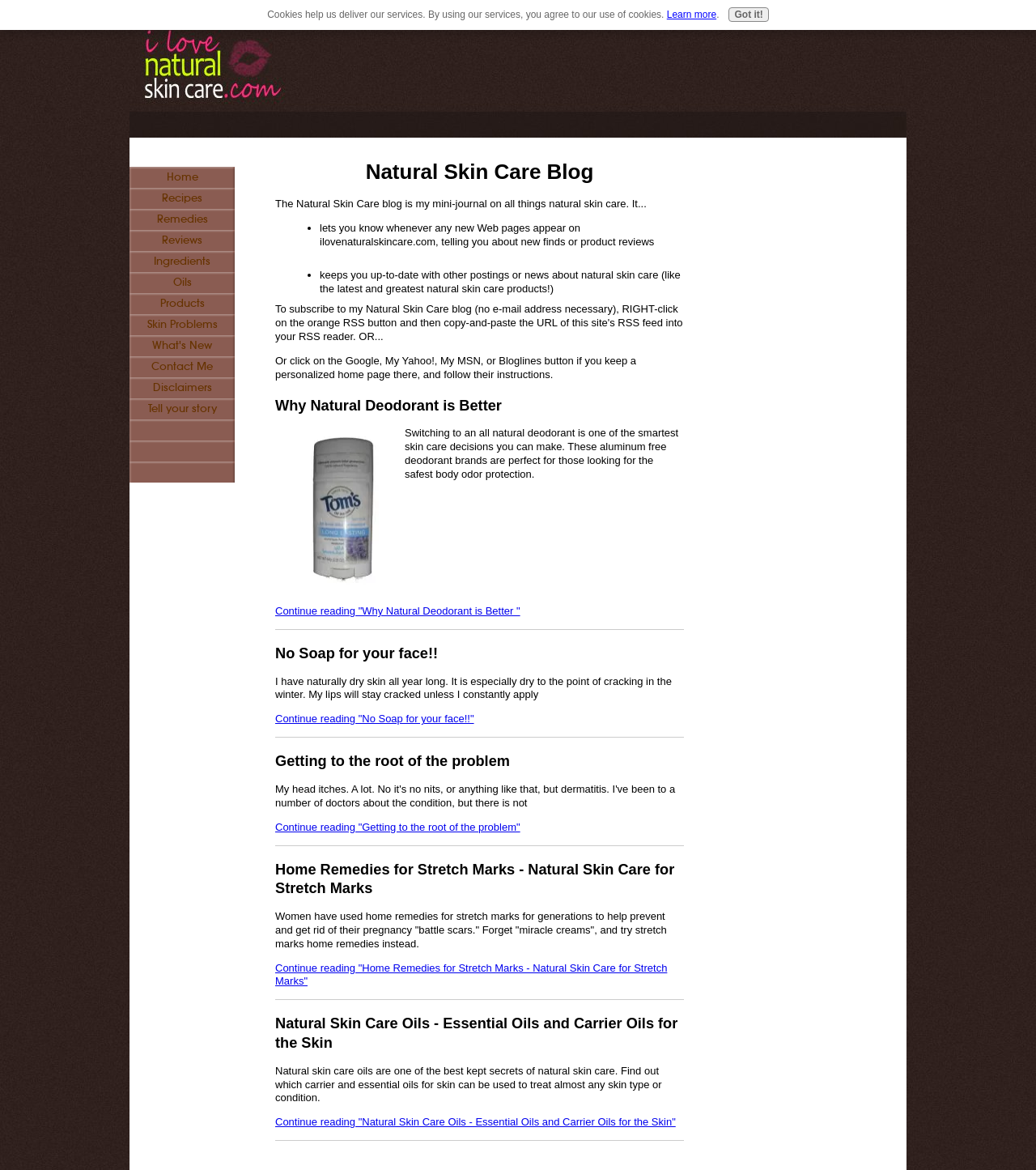Determine the coordinates of the bounding box for the clickable area needed to execute this instruction: "Explore the 'Recipes' section".

[0.125, 0.161, 0.227, 0.179]